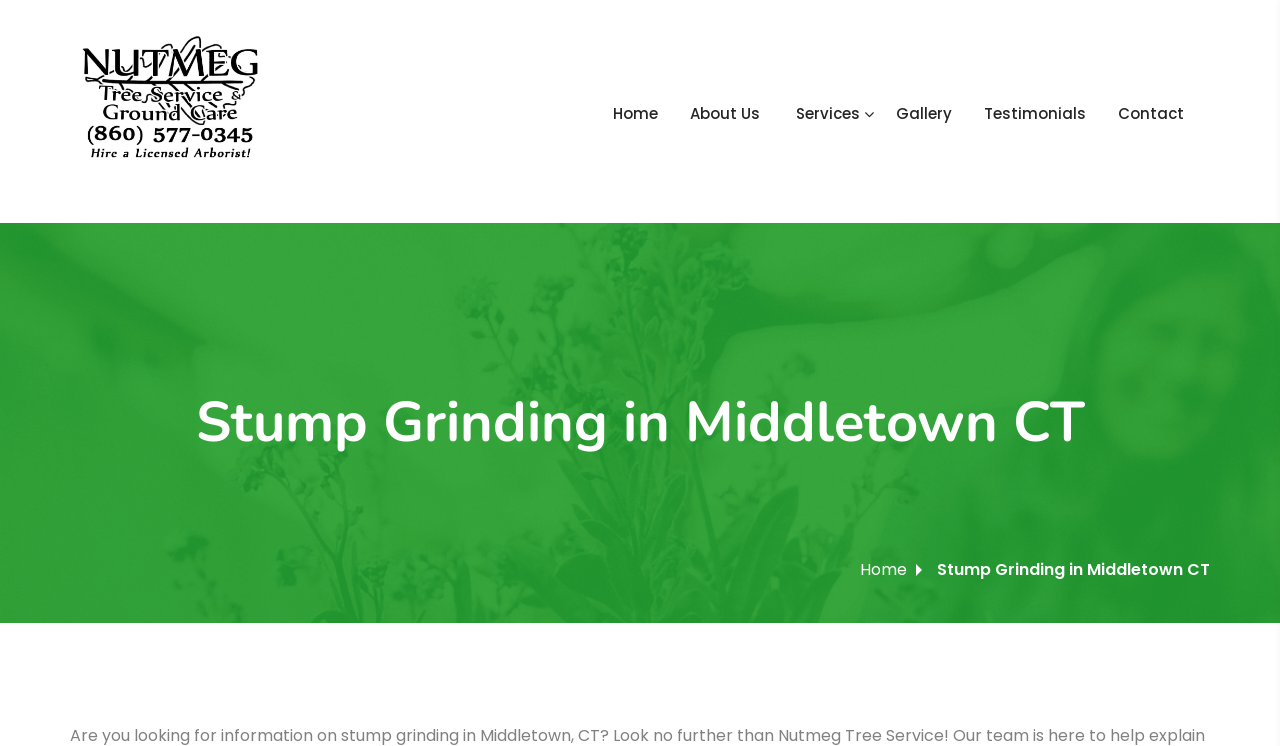Give the bounding box coordinates for this UI element: "alt="Nutmeg Tree"". The coordinates should be four float numbers between 0 and 1, arranged as [left, top, right, bottom].

[0.055, 0.013, 0.211, 0.282]